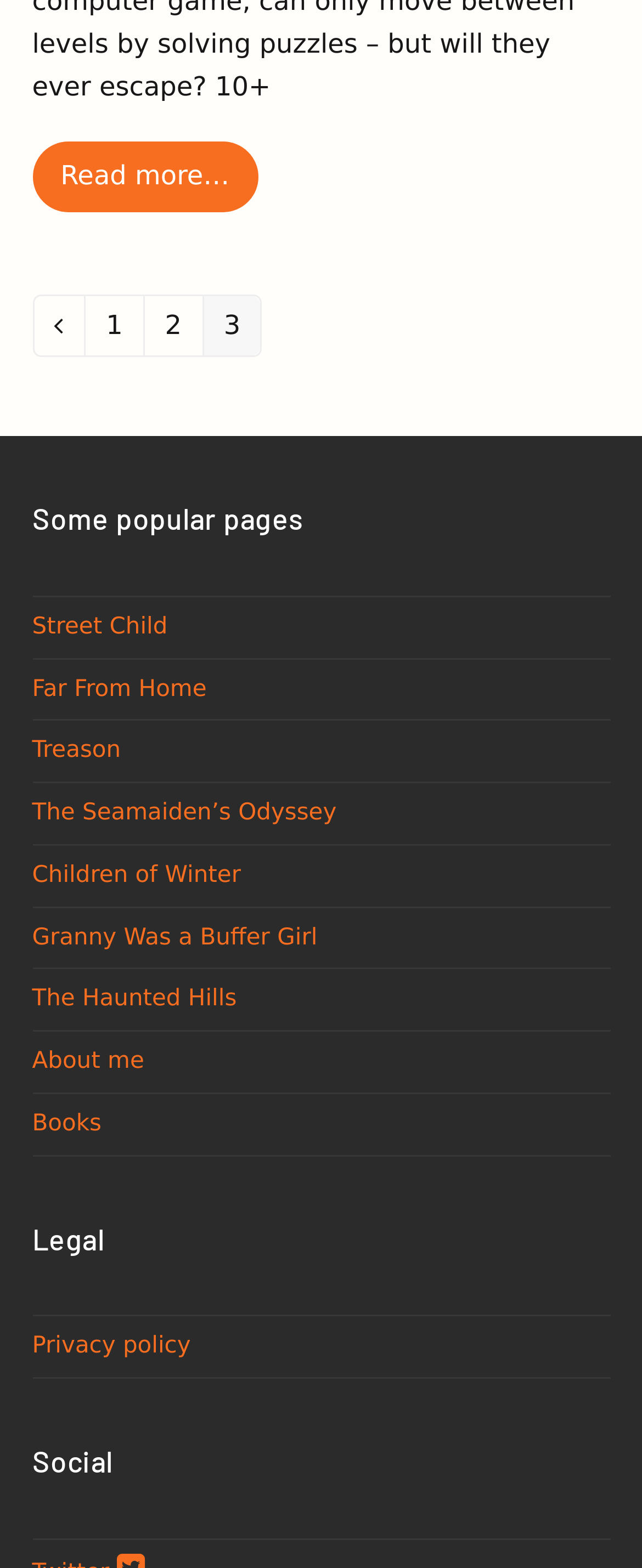Given the element description: "Granny Was a Buffer Girl", predict the bounding box coordinates of the UI element it refers to, using four float numbers between 0 and 1, i.e., [left, top, right, bottom].

[0.05, 0.589, 0.494, 0.606]